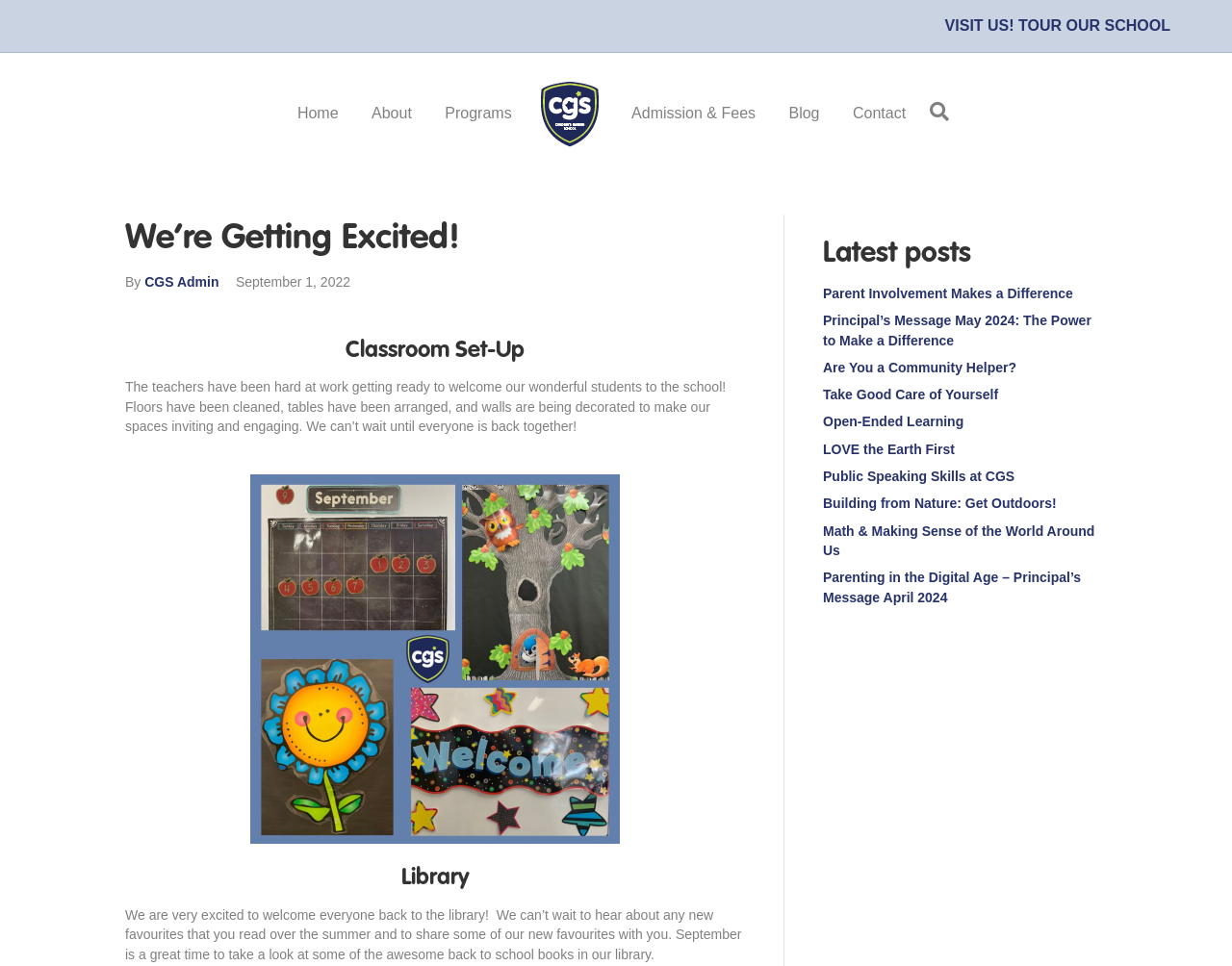Highlight the bounding box coordinates of the element that should be clicked to carry out the following instruction: "Search for something". The coordinates must be given as four float numbers ranging from 0 to 1, i.e., [left, top, right, bottom].

[0.747, 0.093, 0.77, 0.139]